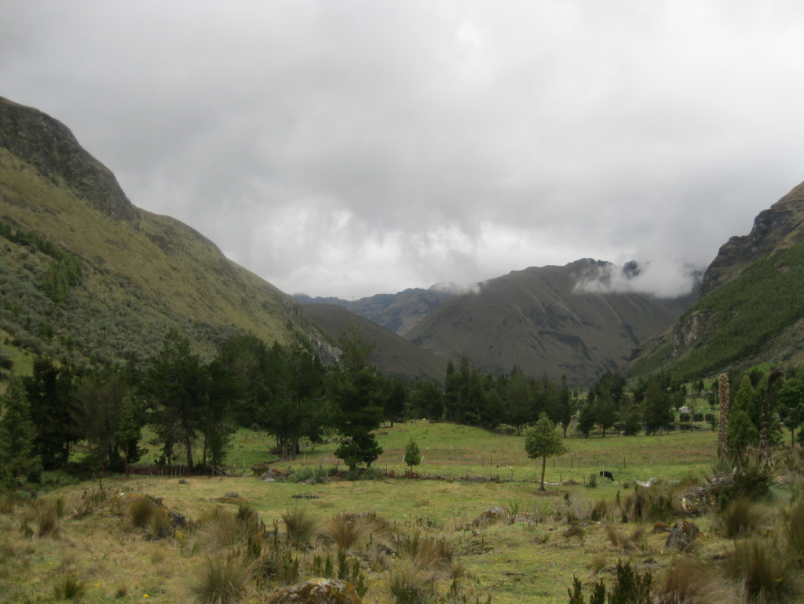What is the atmosphere of the landscape?
Refer to the image and answer the question using a single word or phrase.

Dramatic and tranquil